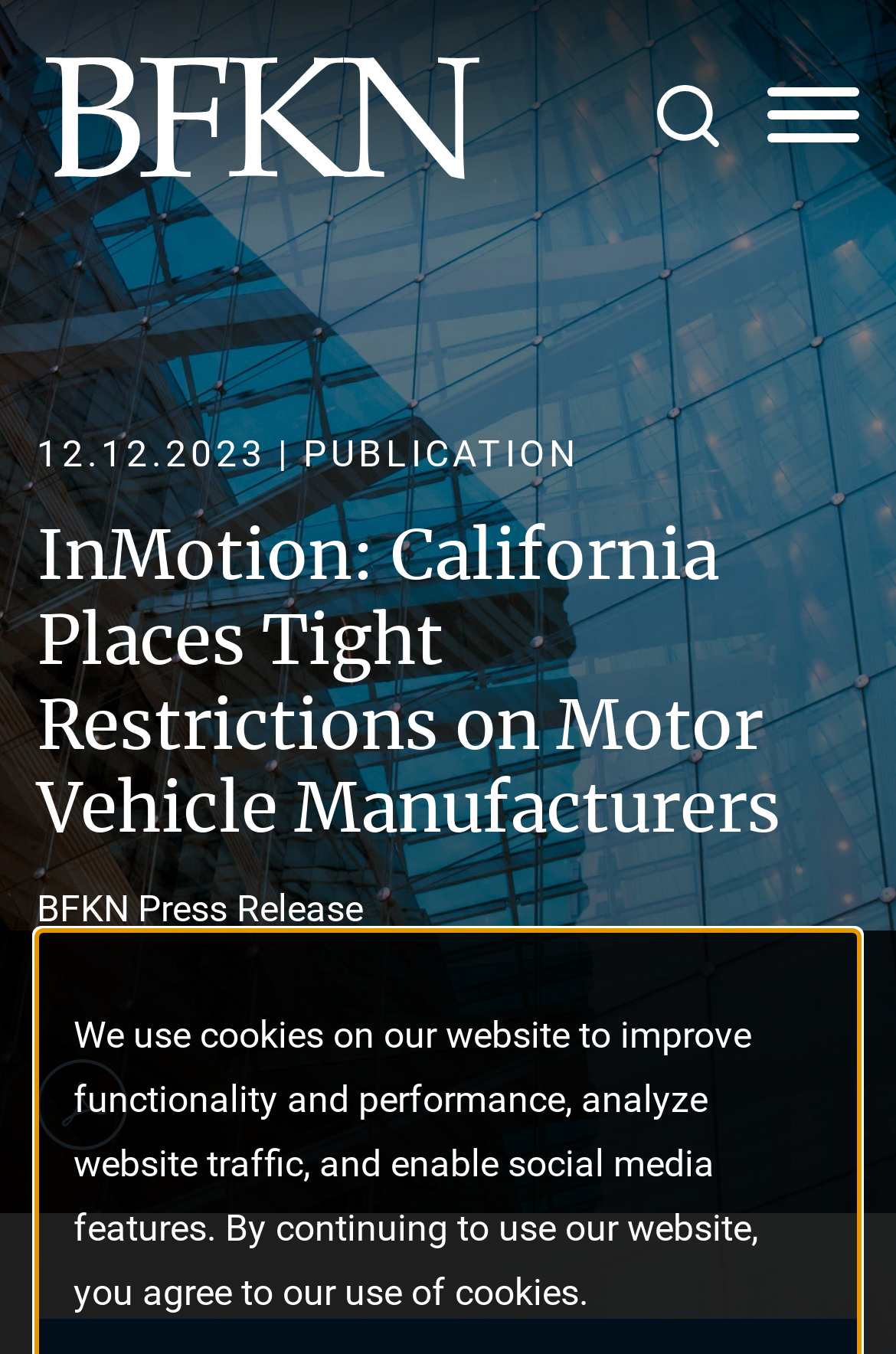What is the date of the publication?
Provide a thorough and detailed answer to the question.

I found the date of the publication by looking at the time element with the bounding box coordinates [0.041, 0.319, 0.297, 0.351], which contains the static text '12.12.2023'.